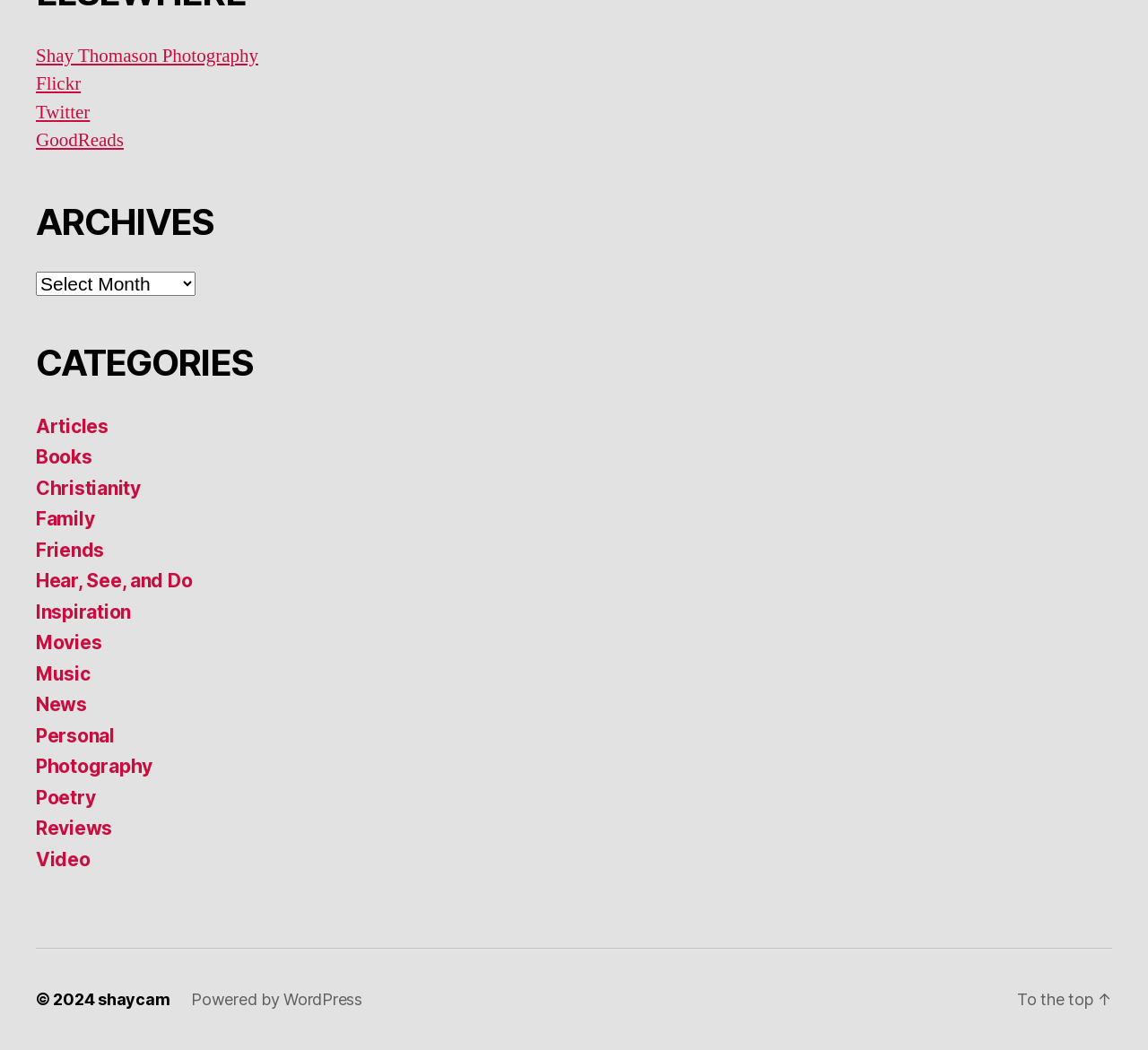Identify the bounding box coordinates for the UI element described as: "Shay Thomason Photography". The coordinates should be provided as four floats between 0 and 1: [left, top, right, bottom].

[0.031, 0.042, 0.225, 0.065]